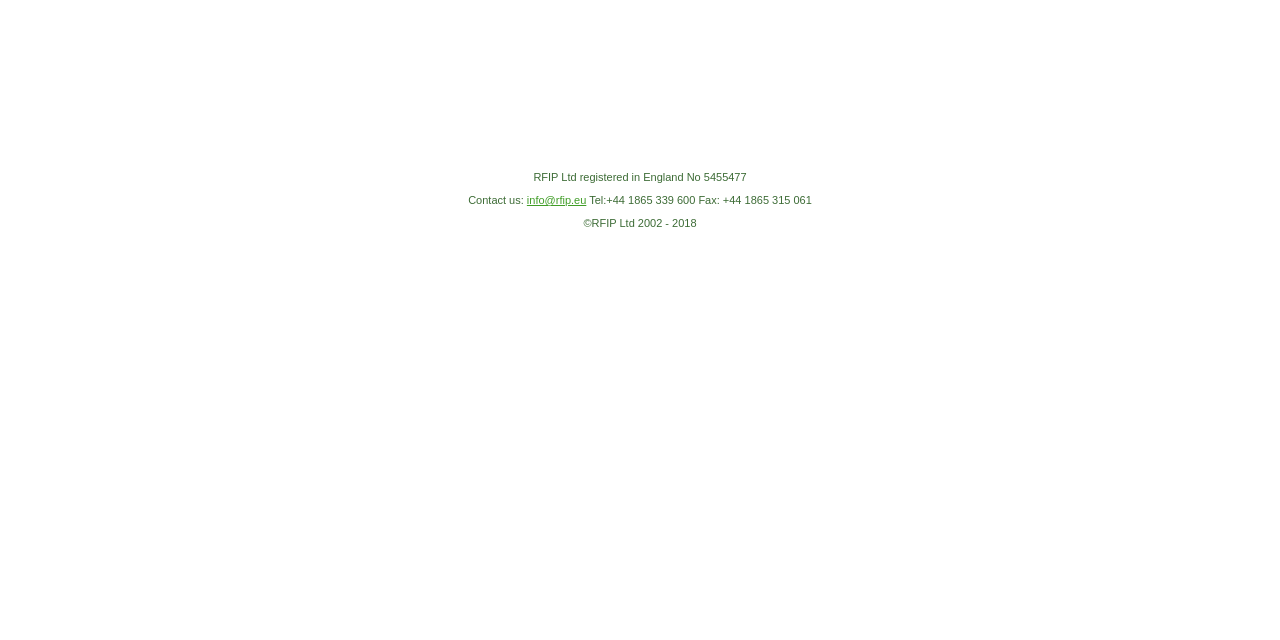Determine the bounding box coordinates for the HTML element mentioned in the following description: "info@rfip.eu". The coordinates should be a list of four floats ranging from 0 to 1, represented as [left, top, right, bottom].

[0.412, 0.303, 0.458, 0.322]